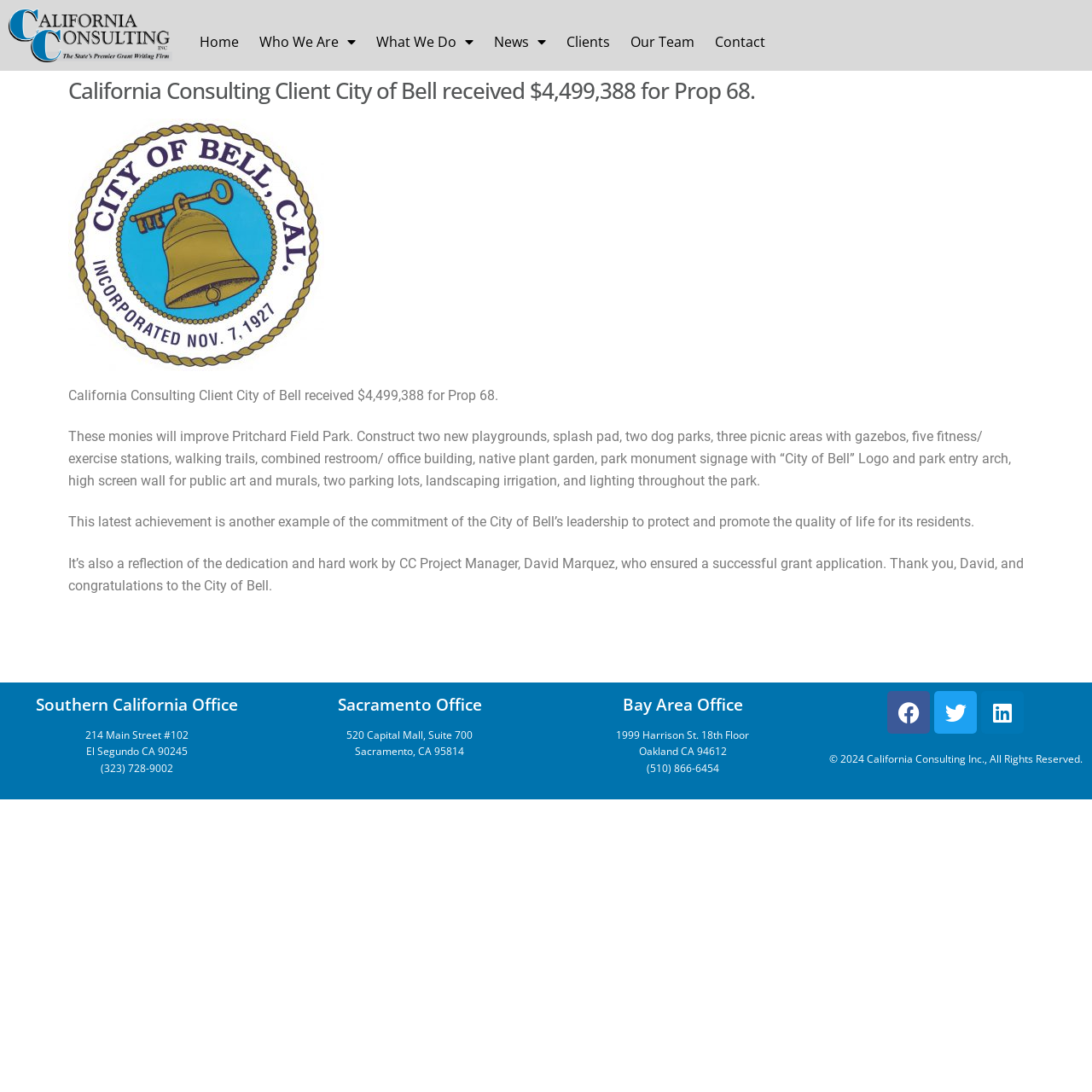Locate the bounding box coordinates of the clickable part needed for the task: "Click on Home".

[0.174, 0.02, 0.228, 0.056]